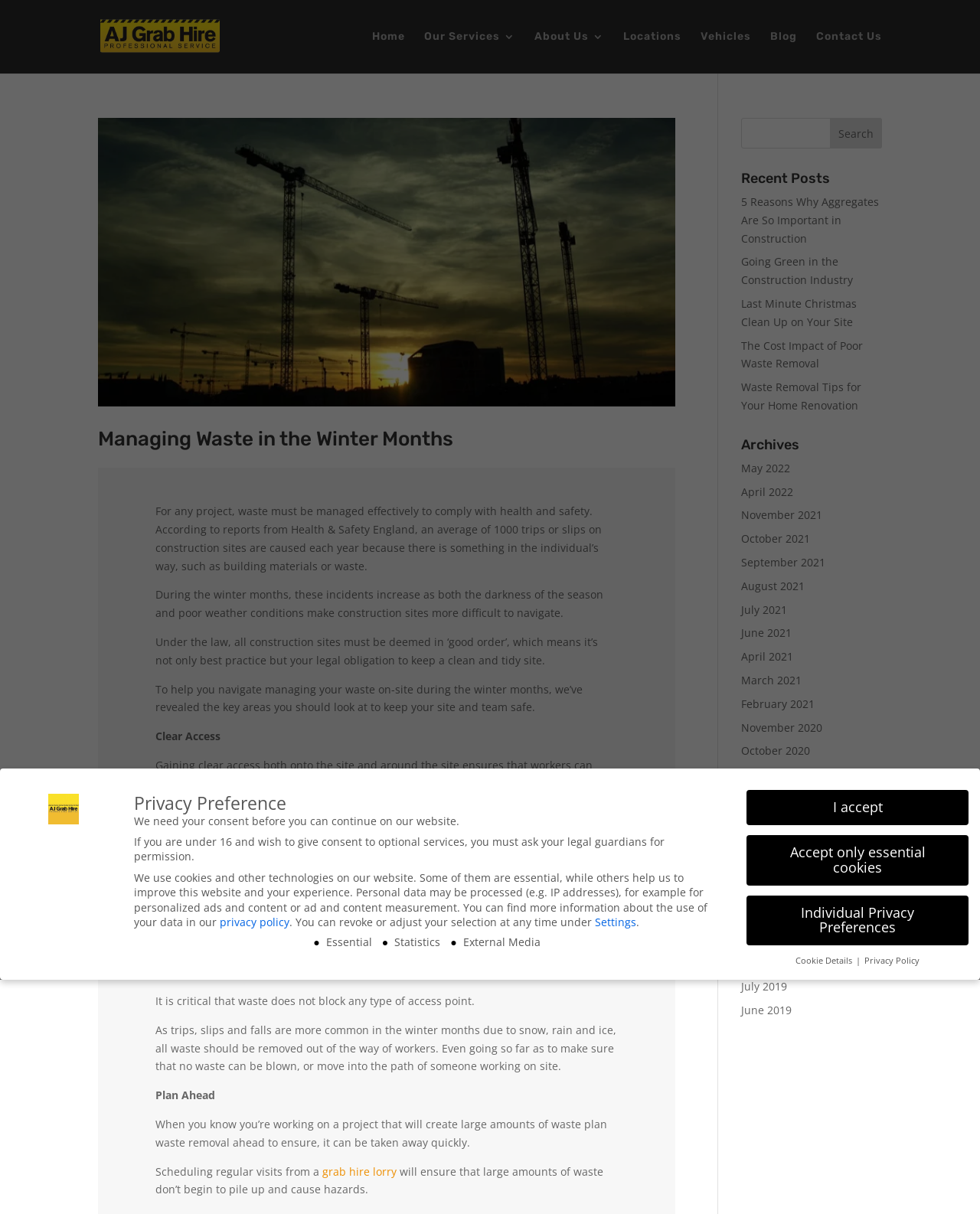What is the topic of the latest blog post?
Answer the question with a thorough and detailed explanation.

The latest blog post is located in the main content area of the webpage and has a heading that says 'Managing Waste in the Winter Months', which indicates the topic of the post.